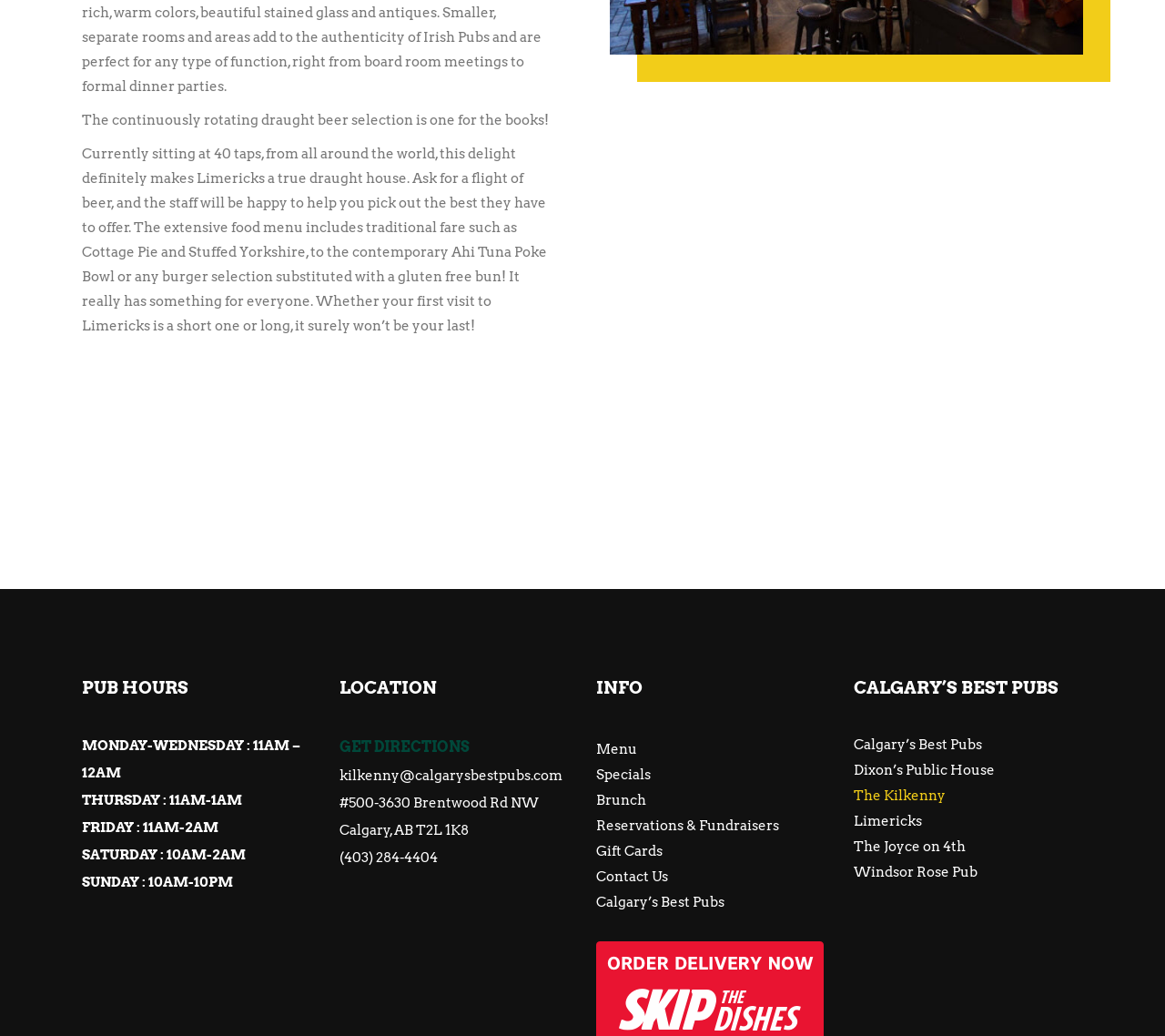What is the pub's hours on Saturday?
Look at the screenshot and provide an in-depth answer.

The pub's hours on Saturday can be found in the text 'SATURDAY : 10AM-2AM' under the 'PUB HOURS' heading.